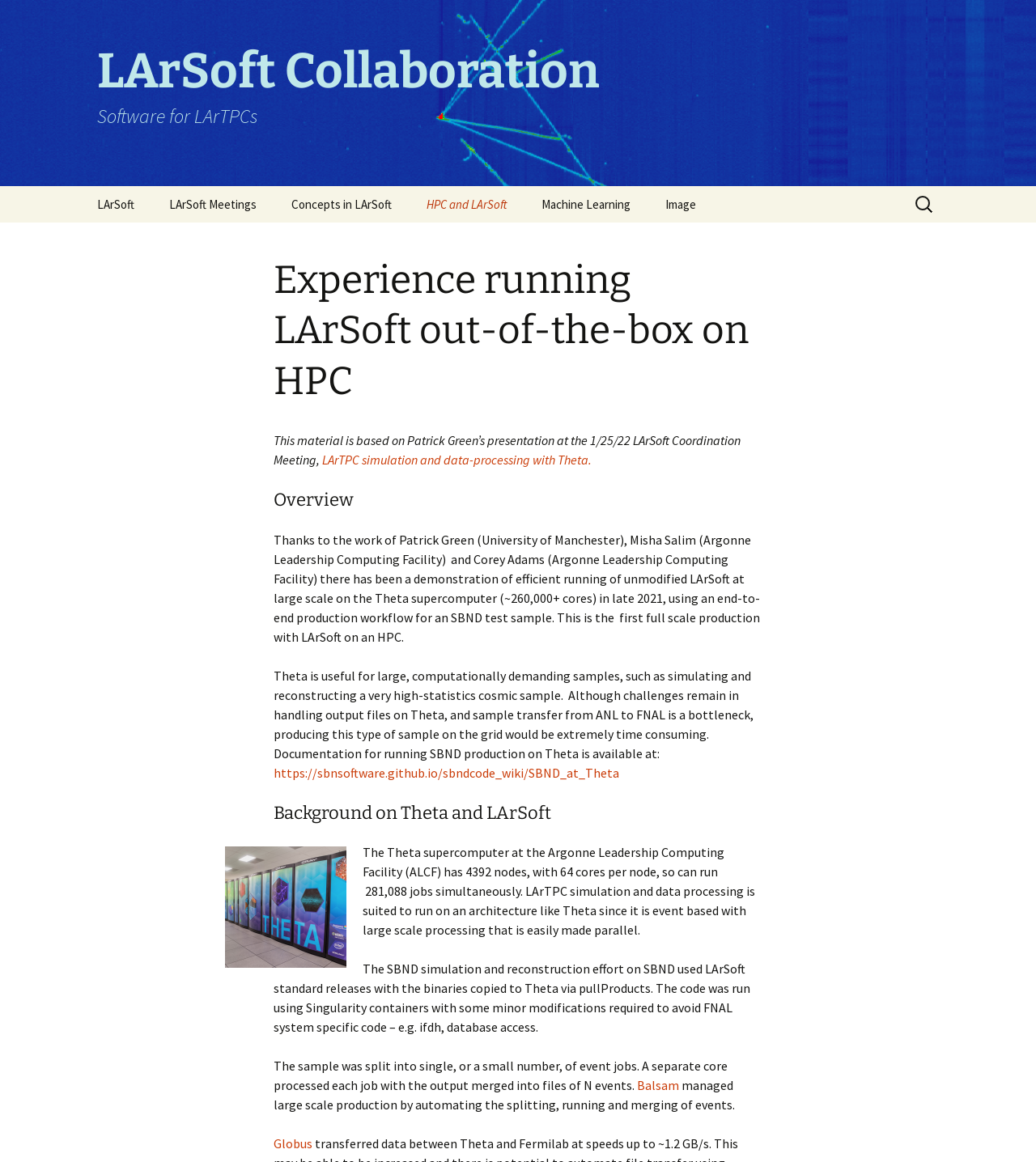Refer to the image and provide an in-depth answer to the question:
What is the name of the supercomputer mentioned?

The webpage mentions that the Theta supercomputer at the Argonne Leadership Computing Facility (ALCF) is used for running LArSoft simulations and data processing.